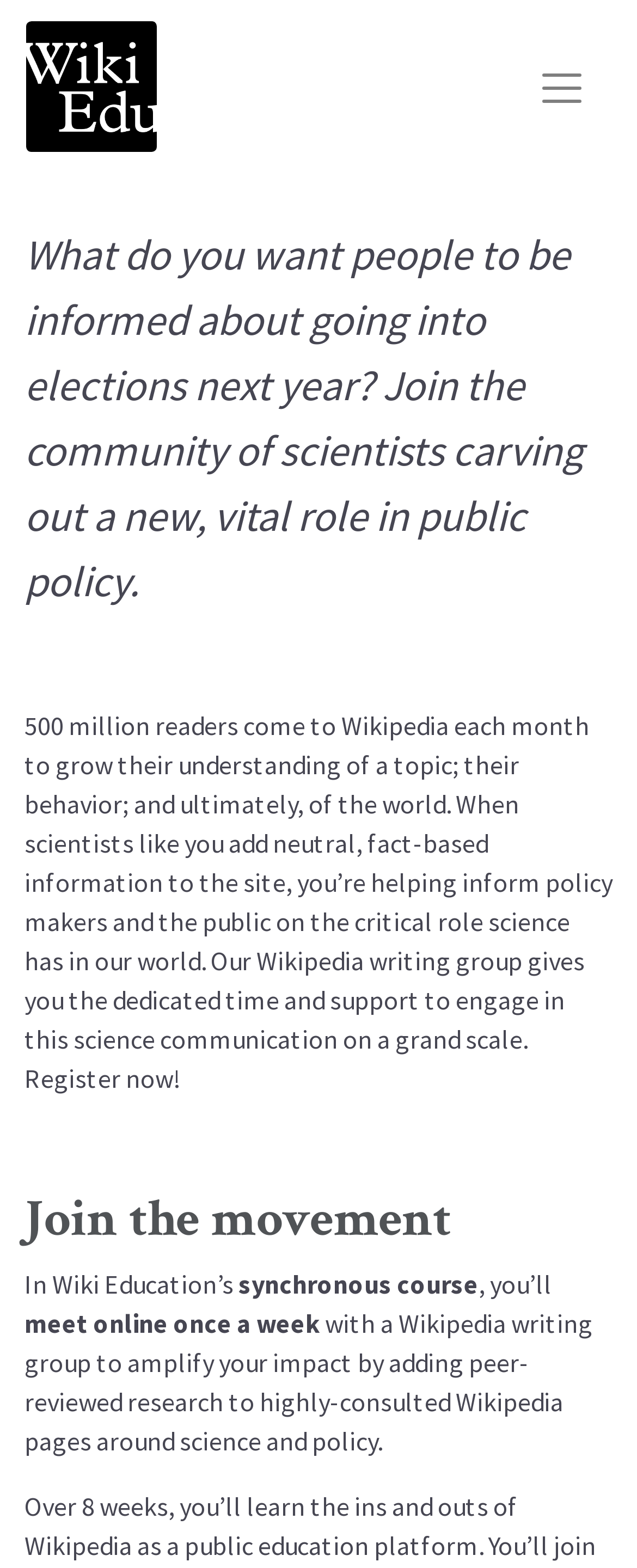Answer this question in one word or a short phrase: What is the name of the organization?

Wiki Education